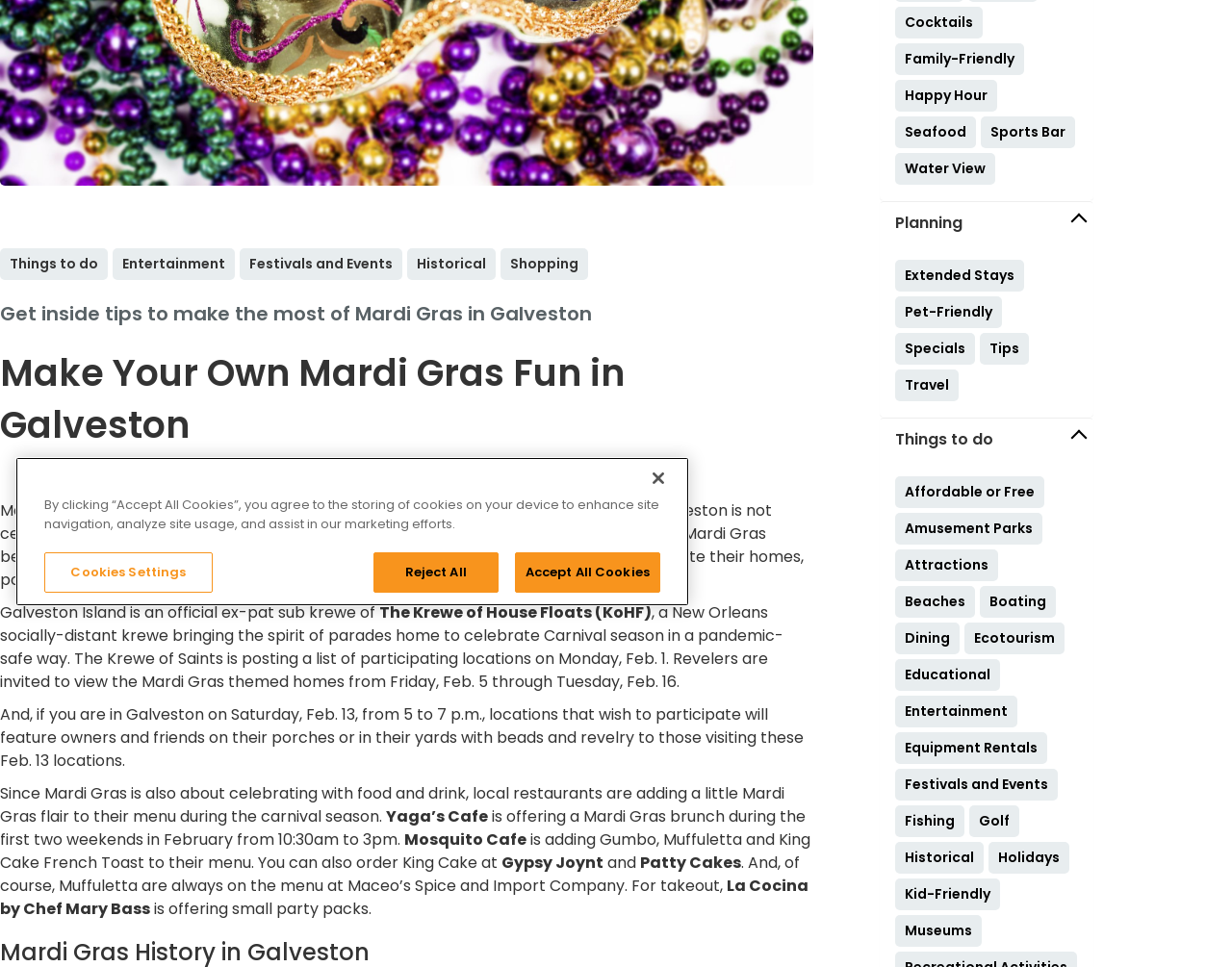Identify and provide the bounding box coordinates of the UI element described: "Water View". The coordinates should be formatted as [left, top, right, bottom], with each number being a float between 0 and 1.

[0.726, 0.158, 0.808, 0.191]